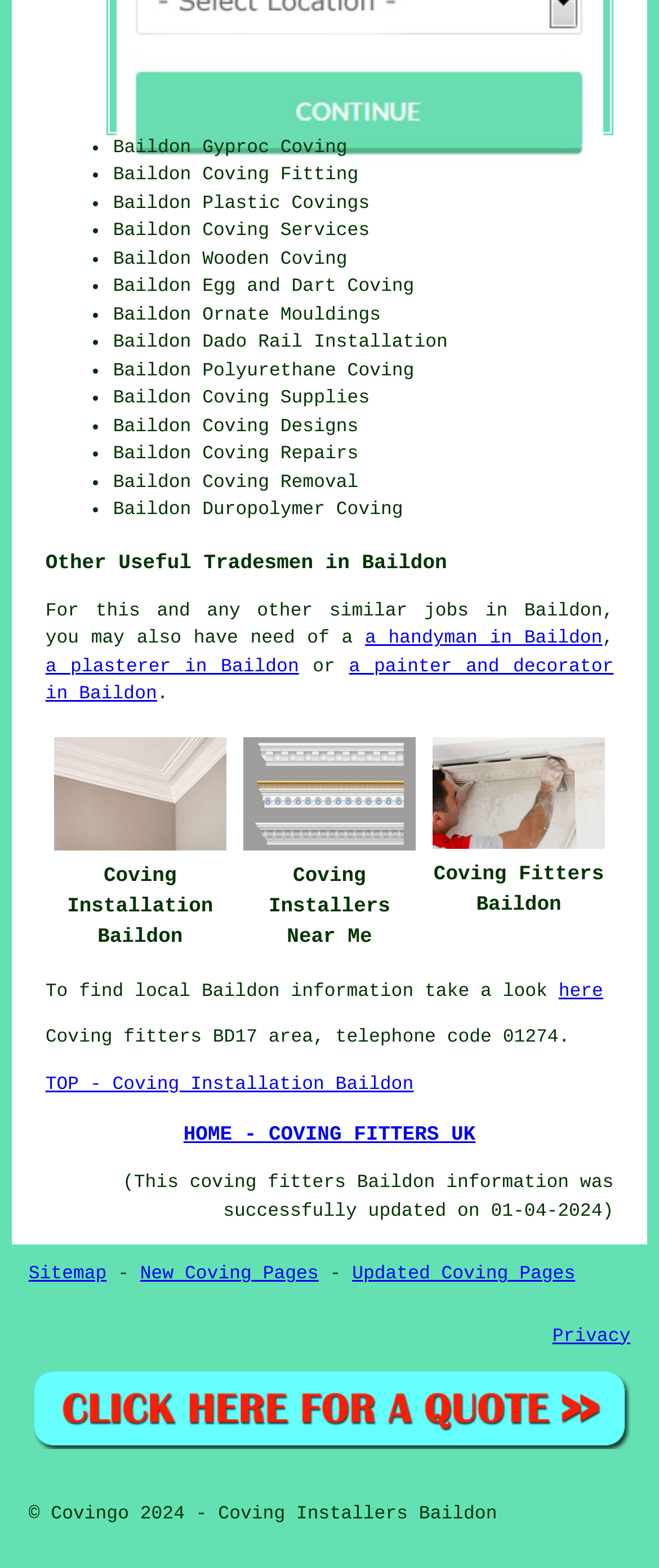Please identify the bounding box coordinates of the element that needs to be clicked to perform the following instruction: "Click on 'Click for a Quote - Coving Baildon'".

[0.043, 0.913, 0.957, 0.928]